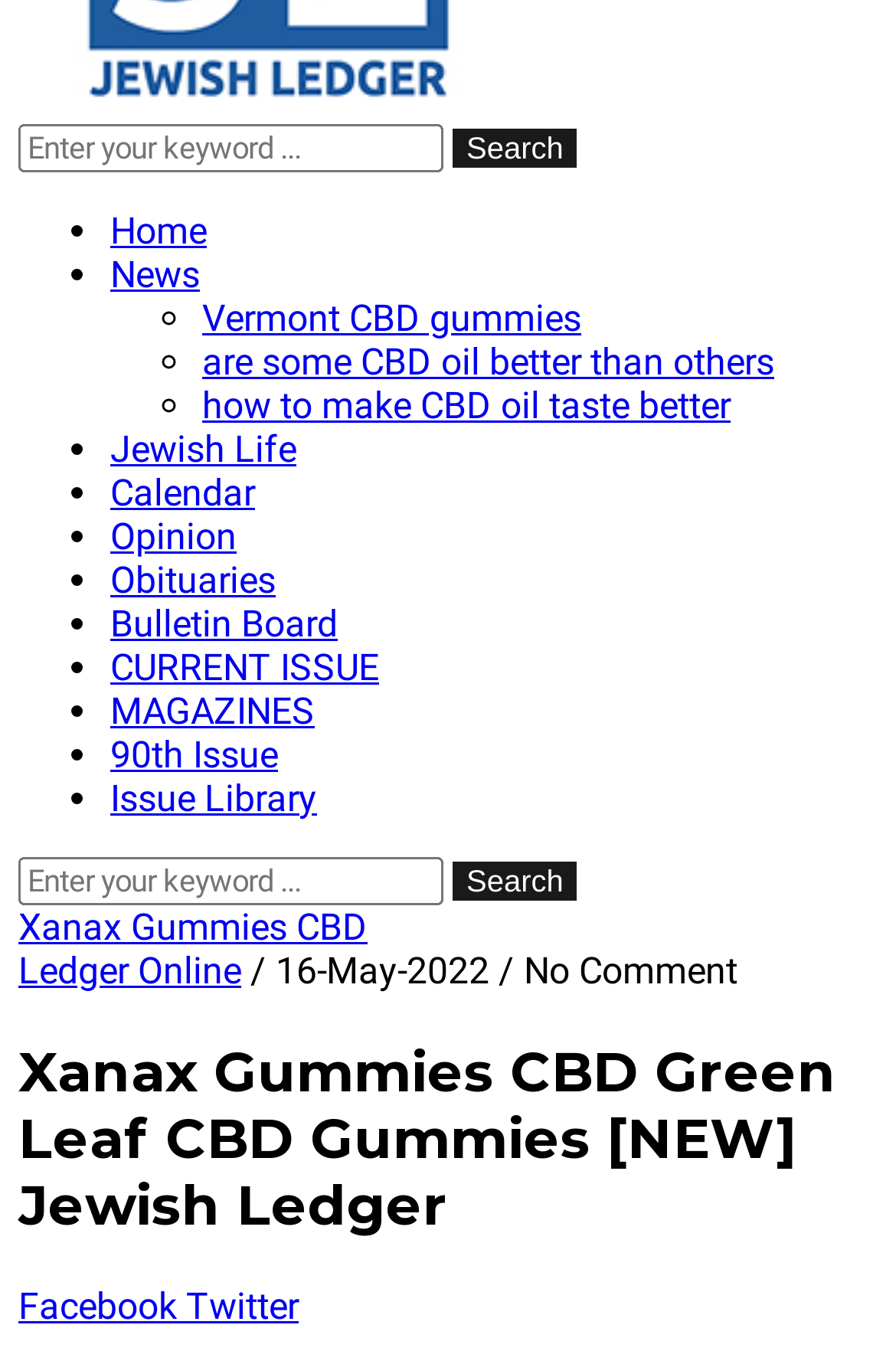Provide a one-word or brief phrase answer to the question:
What is the date mentioned in the StaticText?

16-May-2022